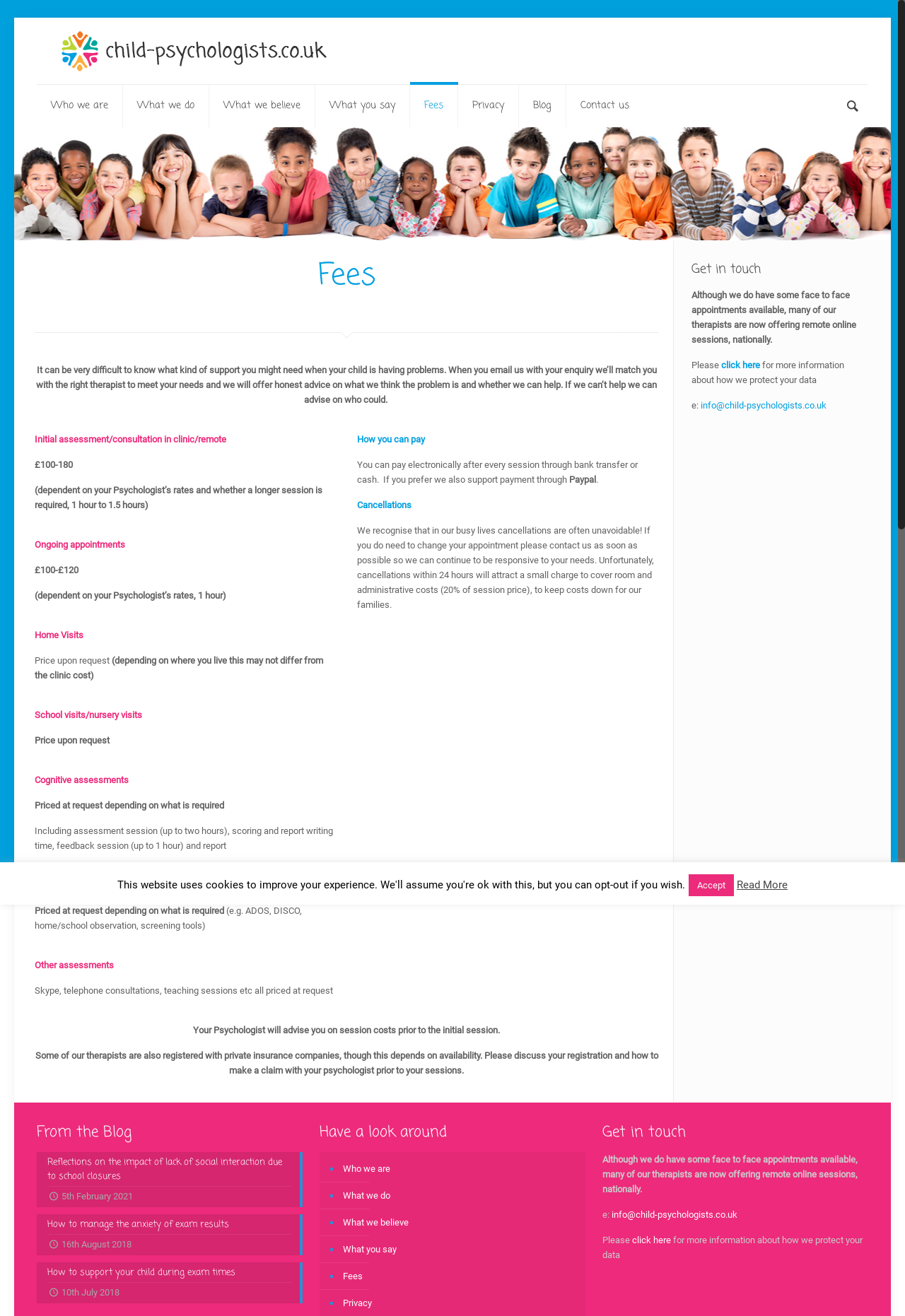Specify the bounding box coordinates of the area to click in order to follow the given instruction: "Click on the 'Read More' button."

[0.814, 0.668, 0.87, 0.677]